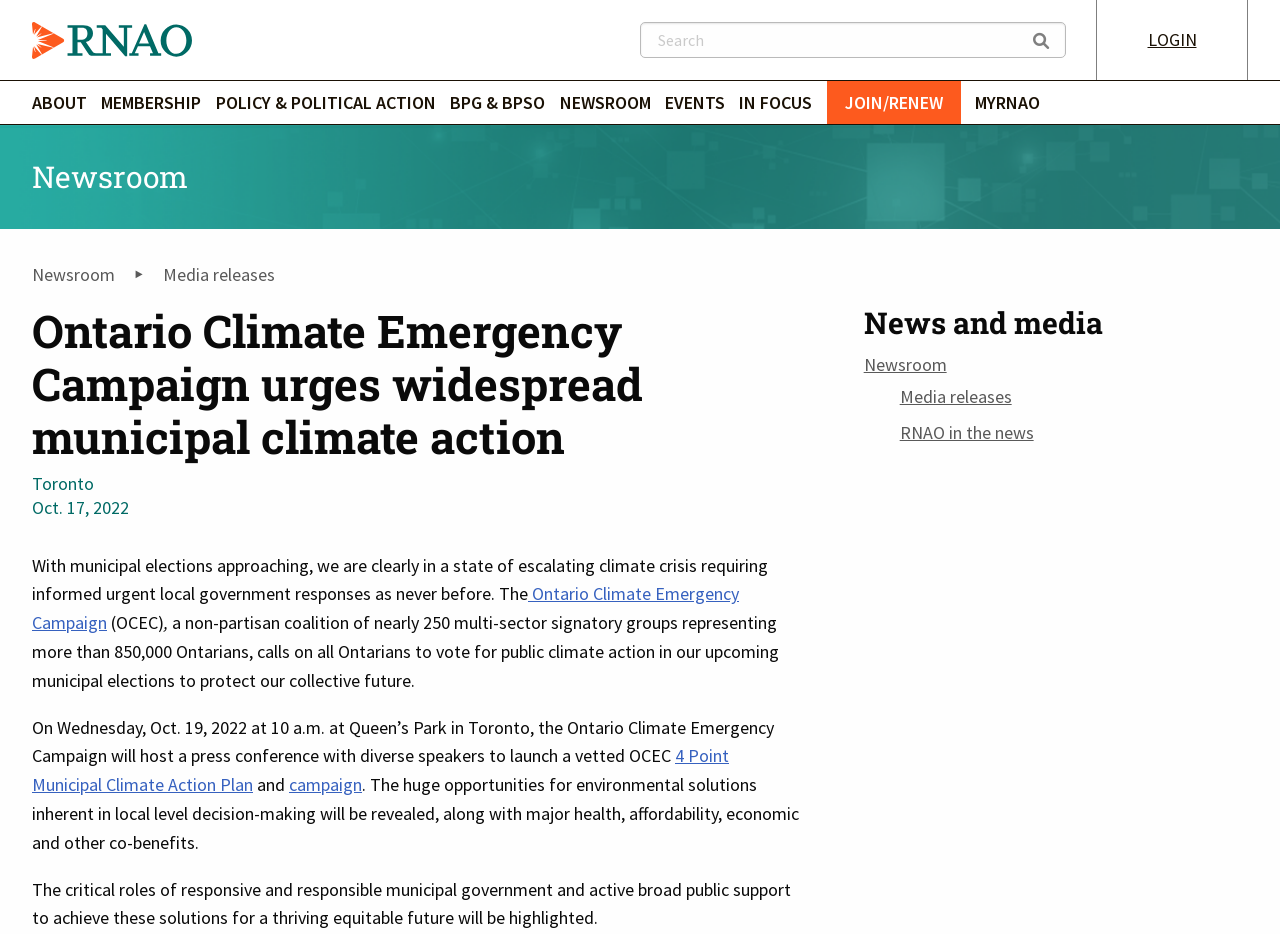What is the name of the campaign?
Use the screenshot to answer the question with a single word or phrase.

Ontario Climate Emergency Campaign